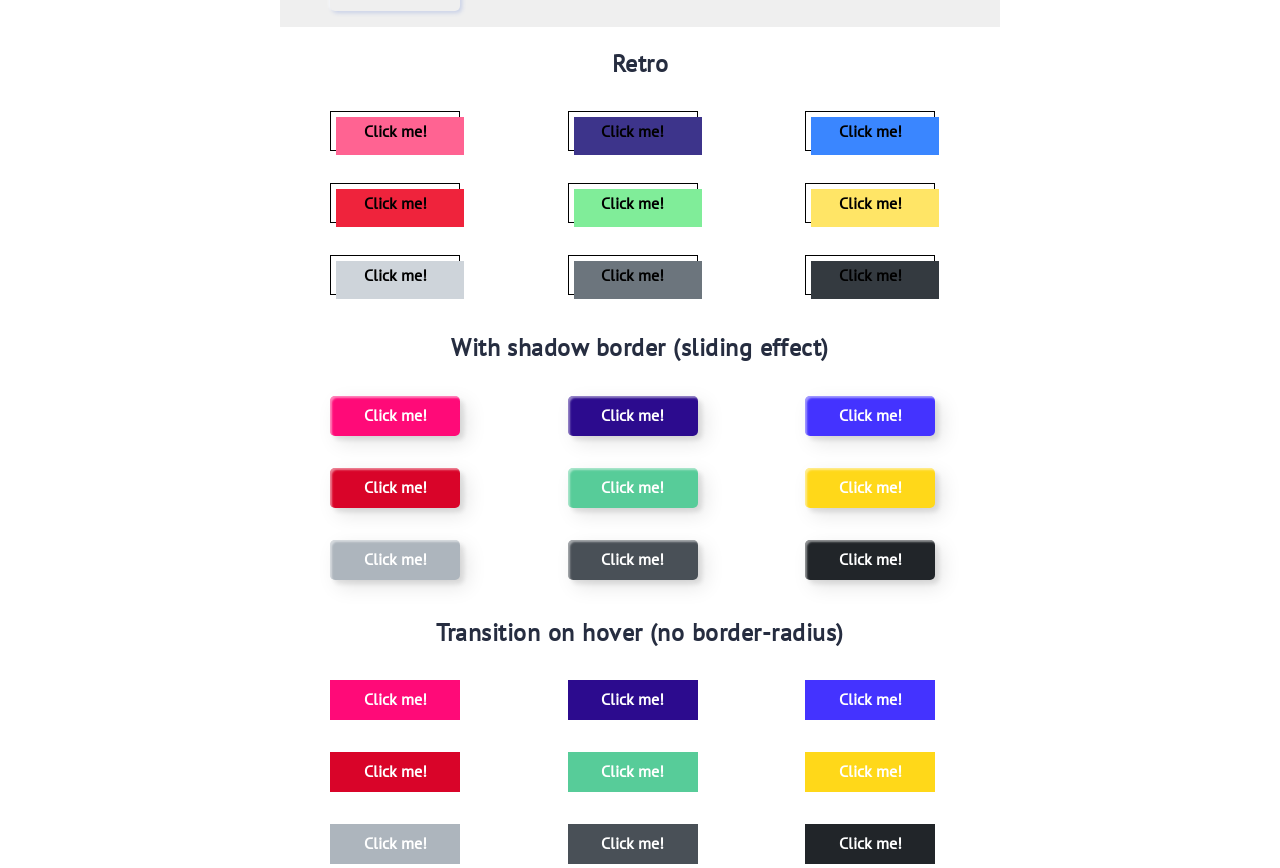Find and provide the bounding box coordinates for the UI element described with: "Click me!".

[0.444, 0.211, 0.545, 0.257]